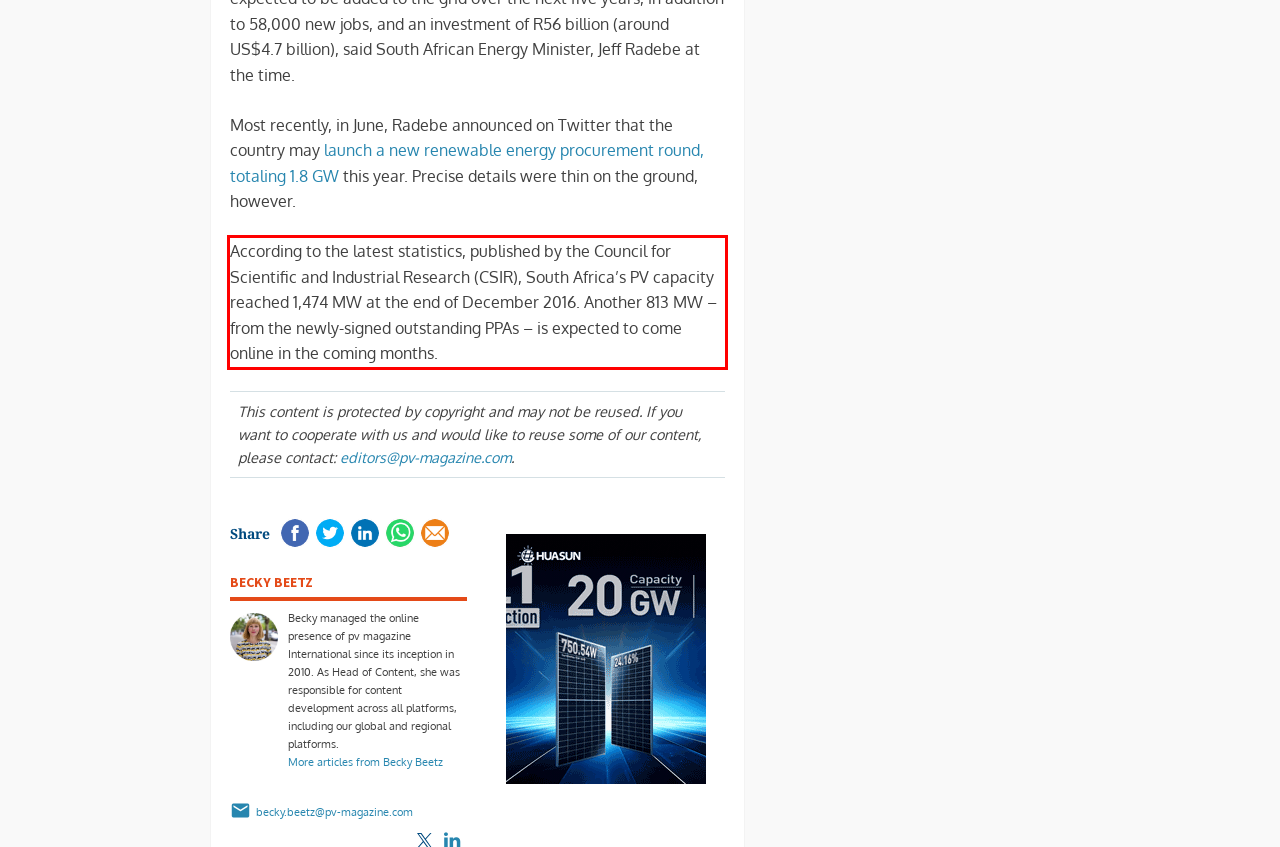Please look at the webpage screenshot and extract the text enclosed by the red bounding box.

According to the latest statistics, published by the Council for Scientific and Industrial Research (CSIR), South Africa’s PV capacity reached 1,474 MW at the end of December 2016. Another 813 MW – from the newly-signed outstanding PPAs – is expected to come online in the coming months.